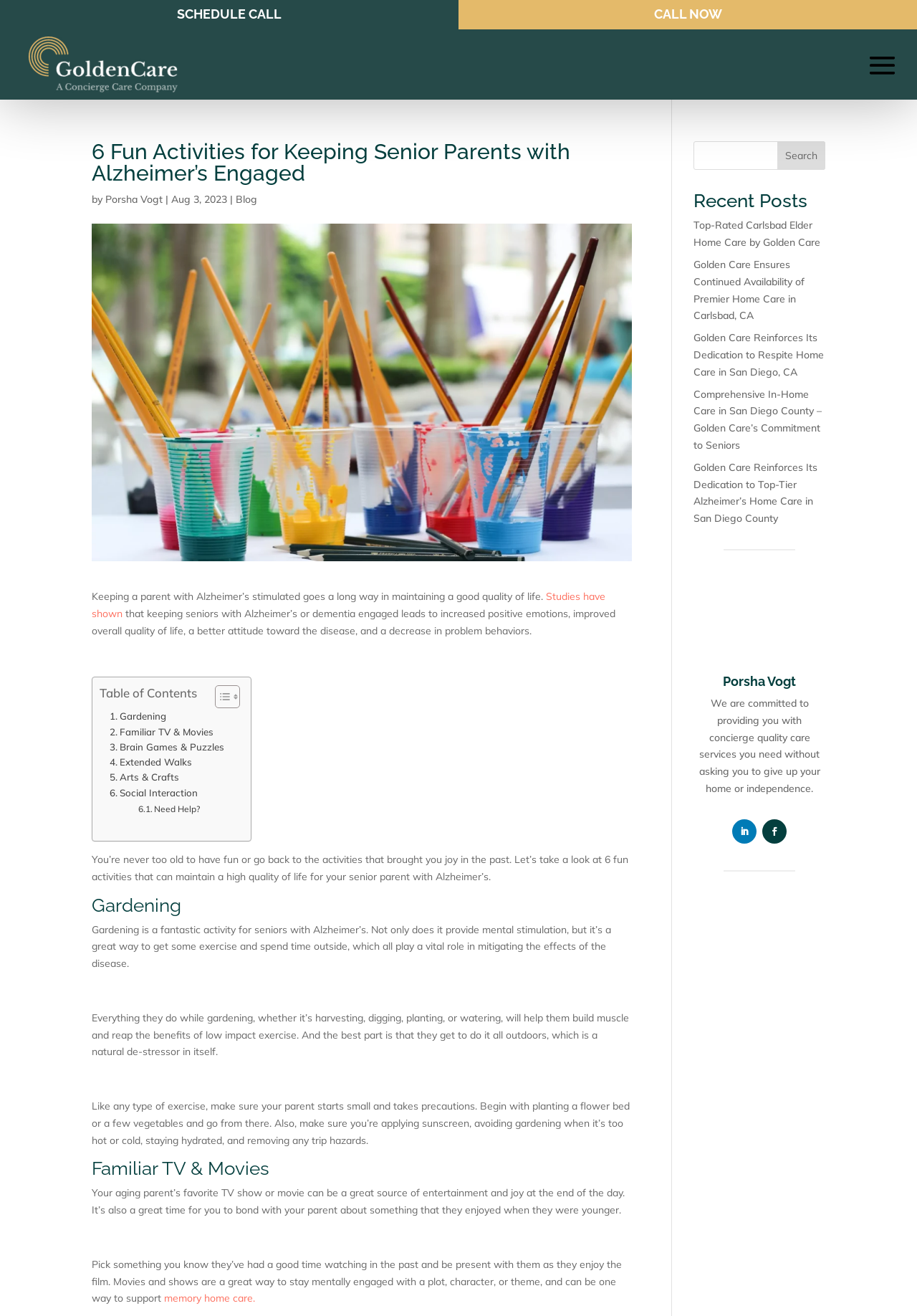What is the purpose of the 'Table of Contents' section in the article?
Refer to the image and provide a one-word or short phrase answer.

To navigate the article